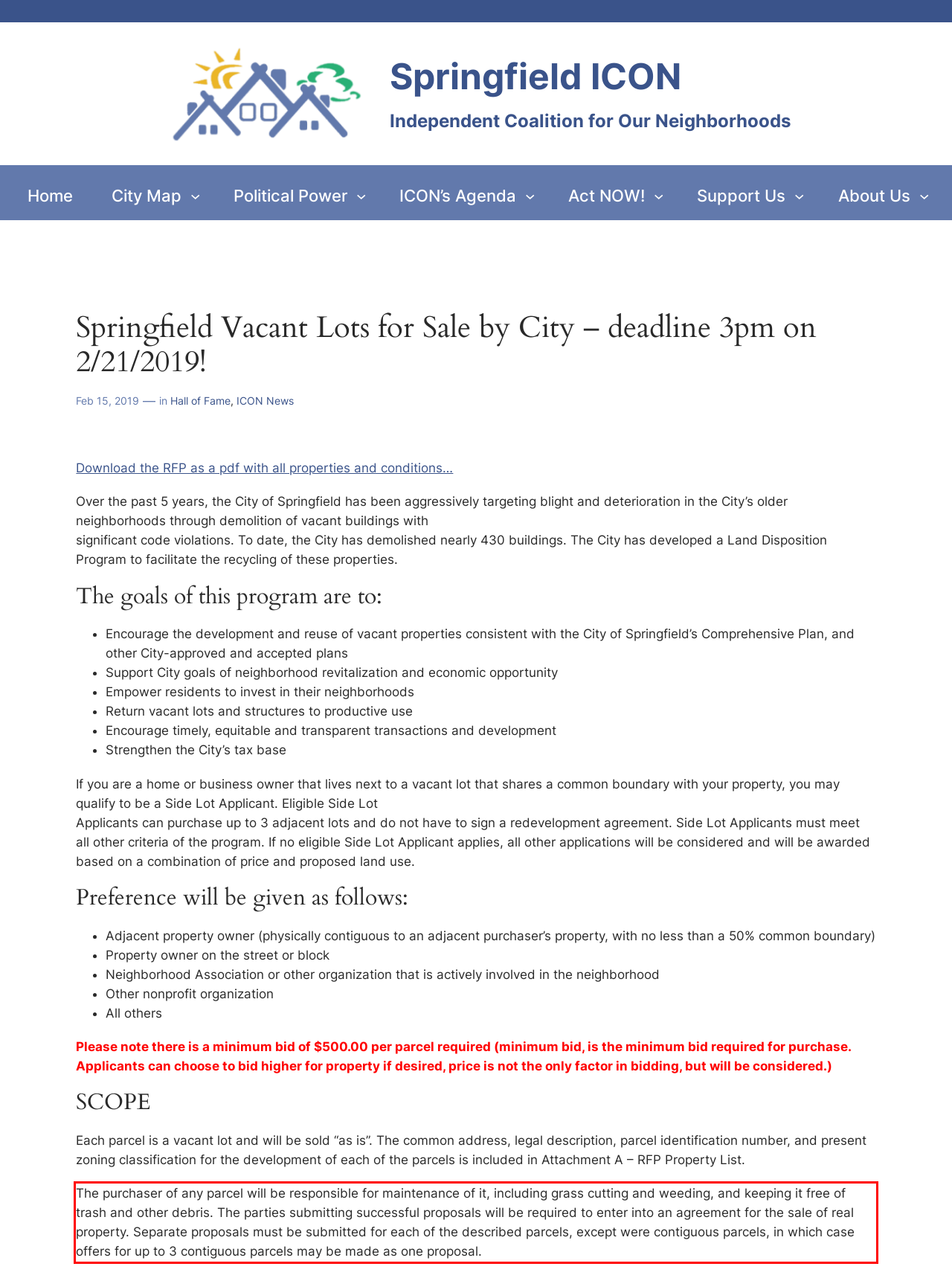Within the screenshot of a webpage, identify the red bounding box and perform OCR to capture the text content it contains.

The purchaser of any parcel will be responsible for maintenance of it, including grass cutting and weeding, and keeping it free of trash and other debris. The parties submitting successful proposals will be required to enter into an agreement for the sale of real property. Separate proposals must be submitted for each of the described parcels, except were contiguous parcels, in which case offers for up to 3 contiguous parcels may be made as one proposal.